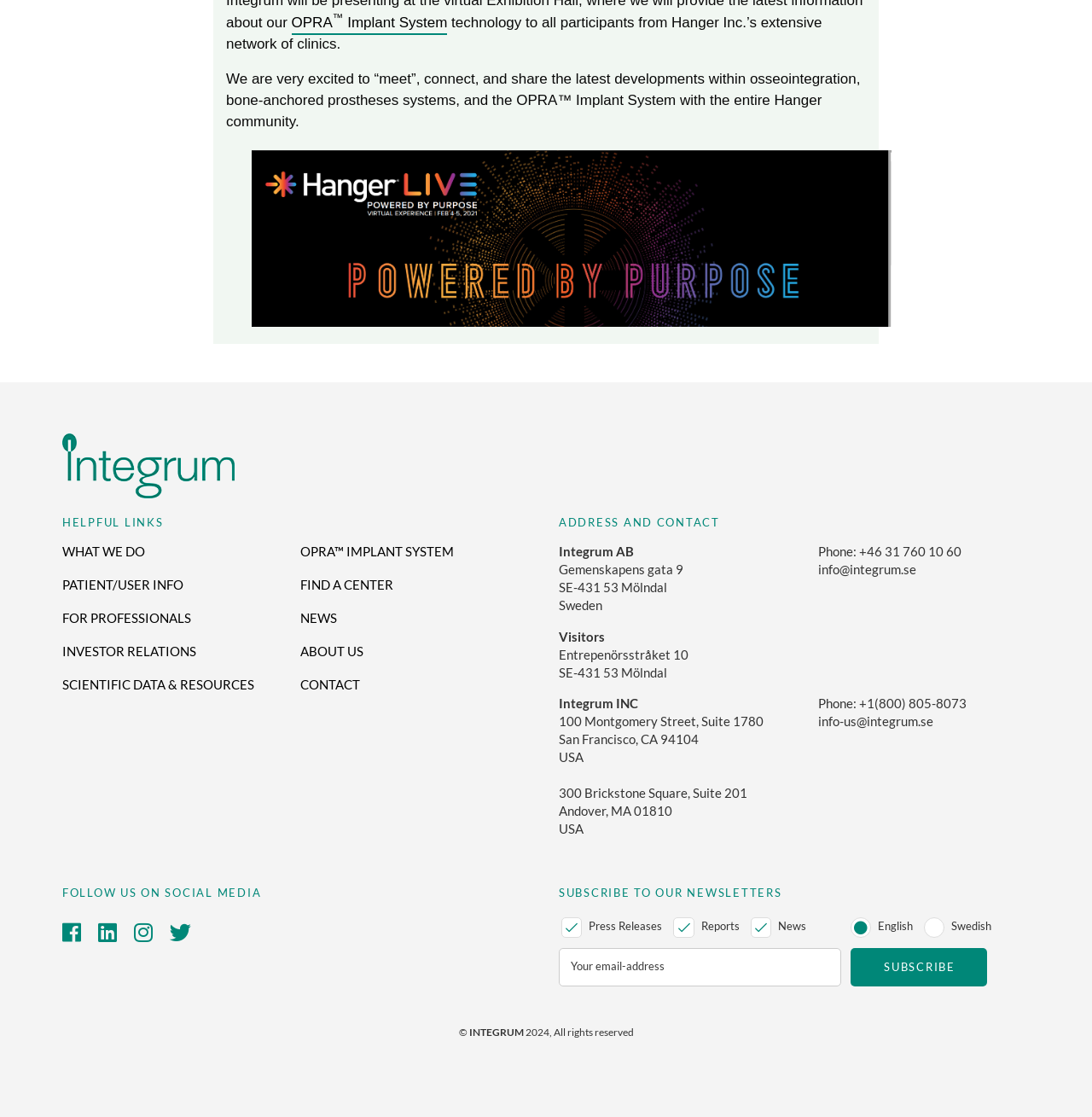Extract the bounding box coordinates of the UI element described by: "About Us". The coordinates should include four float numbers ranging from 0 to 1, e.g., [left, top, right, bottom].

[0.275, 0.576, 0.332, 0.592]